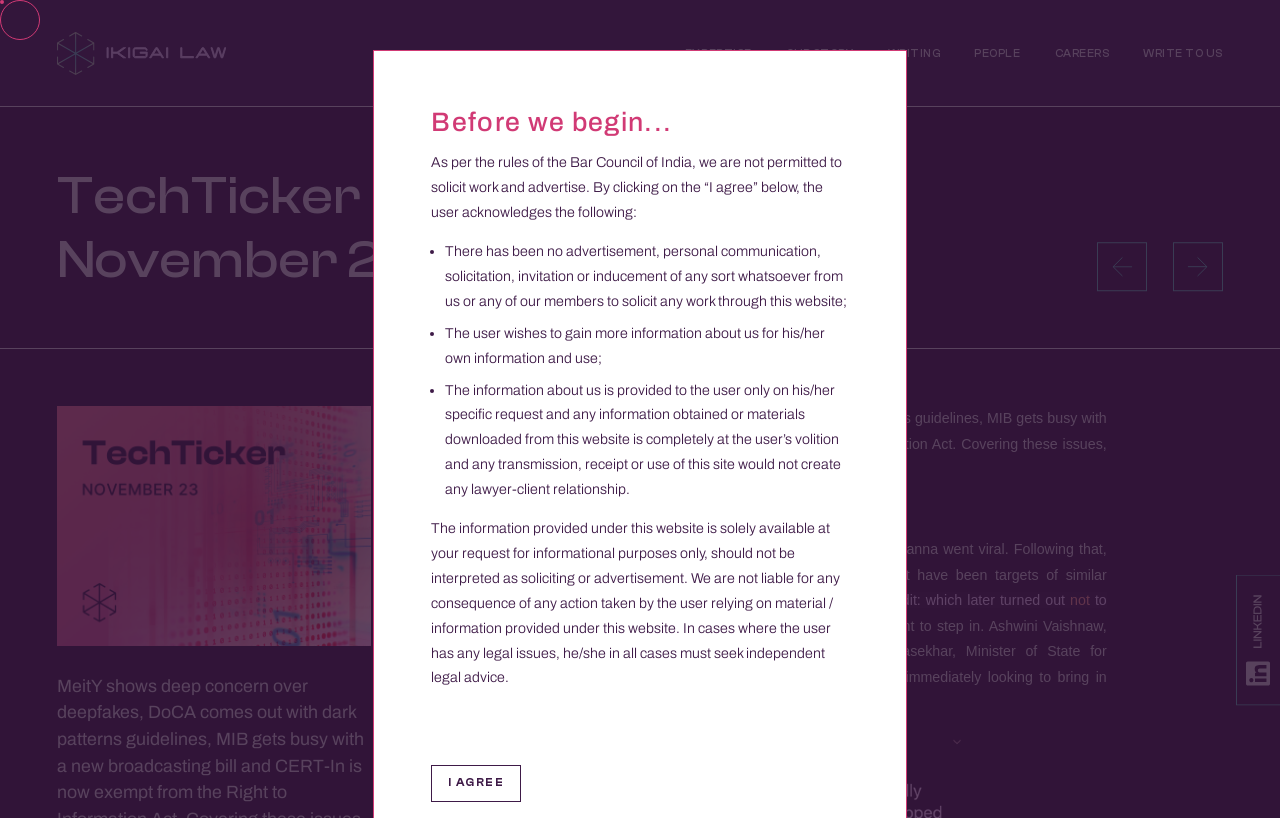Determine the bounding box coordinates of the clickable element to achieve the following action: 'Click on the I AGREE button'. Provide the coordinates as four float values between 0 and 1, formatted as [left, top, right, bottom].

[0.337, 0.936, 0.407, 0.98]